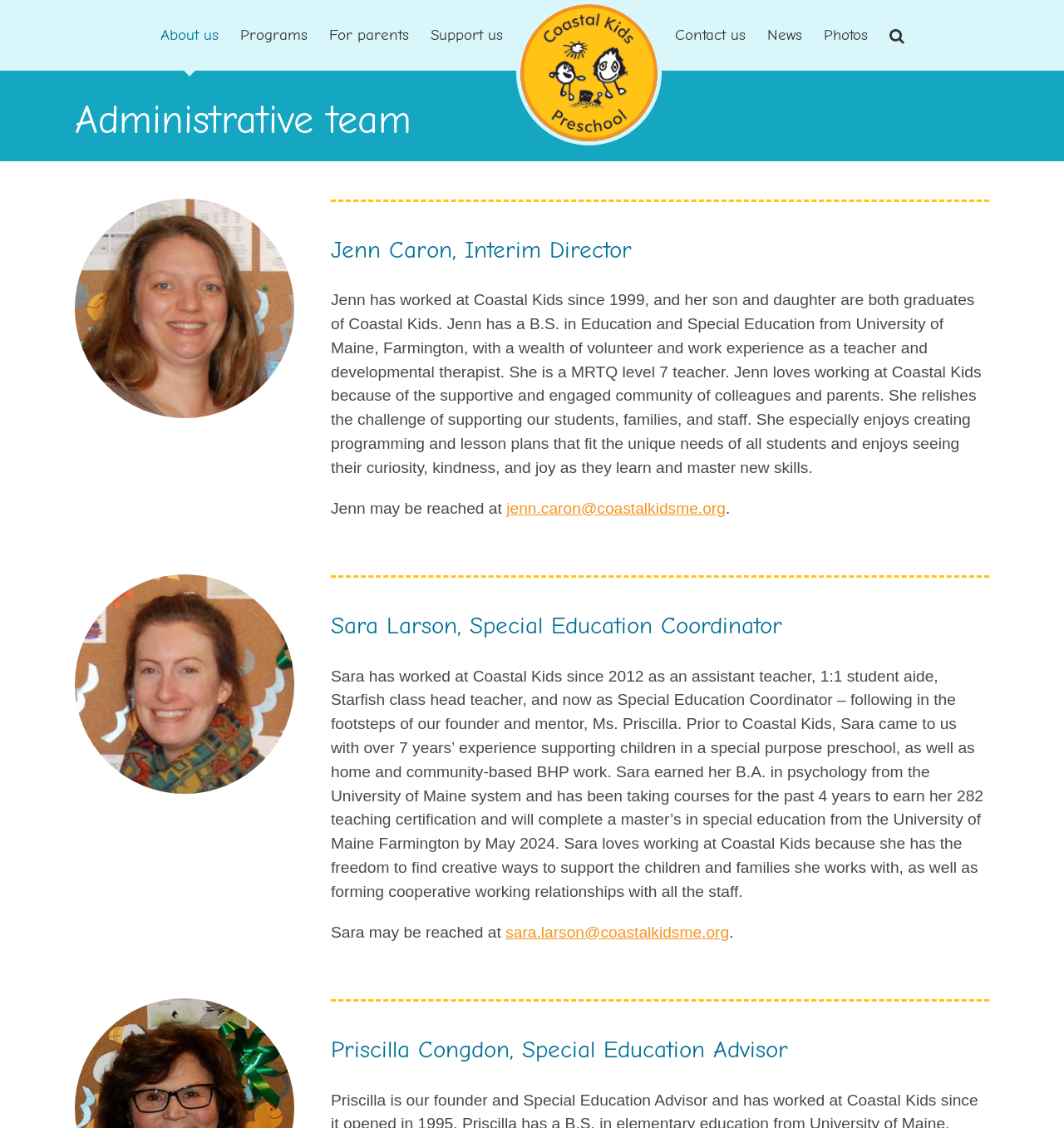Please give a succinct answer to the question in one word or phrase:
What is the role of Priscilla Congdon at Coastal Kids?

Special Education Advisor